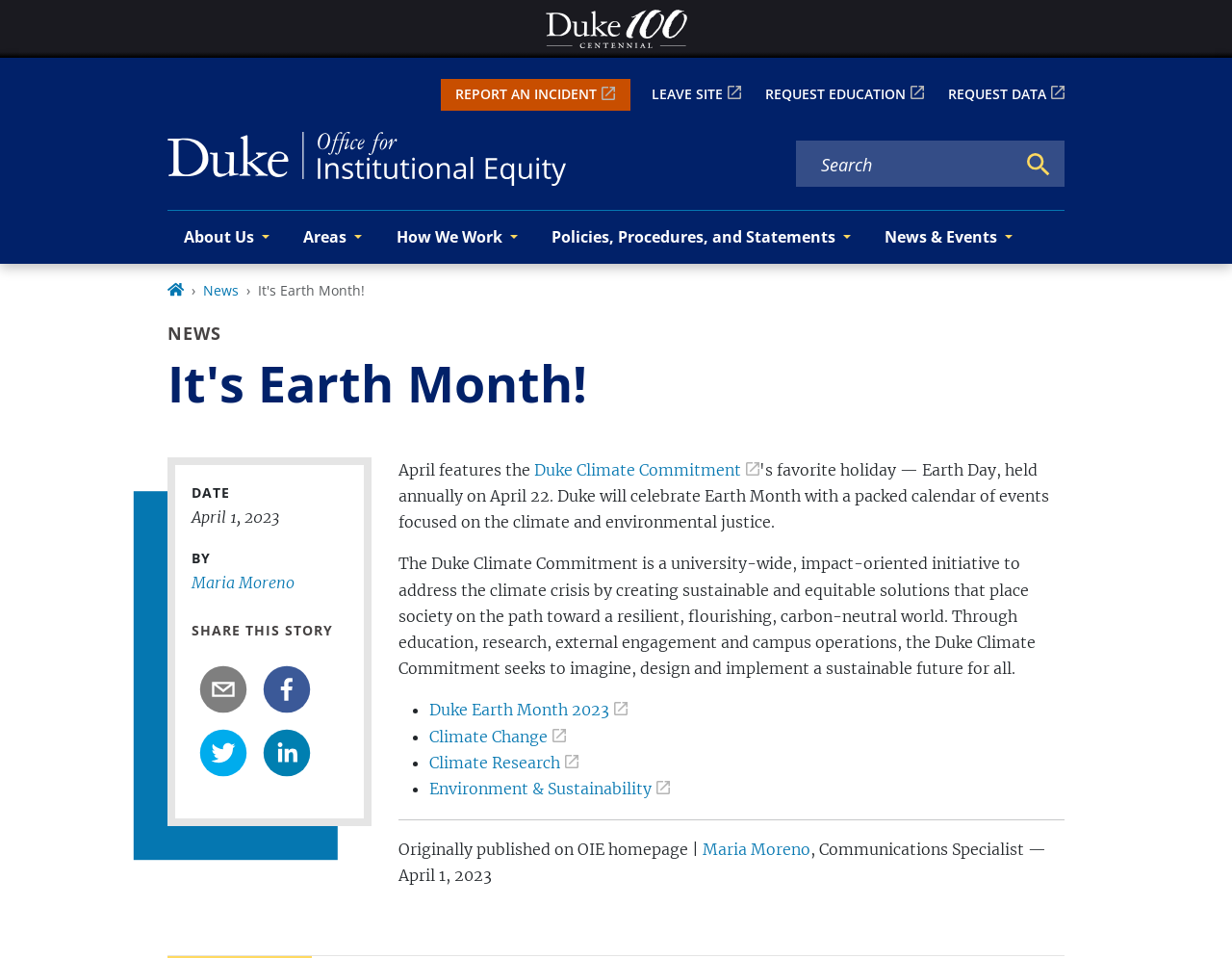Extract the main title from the webpage.

It's Earth Month!